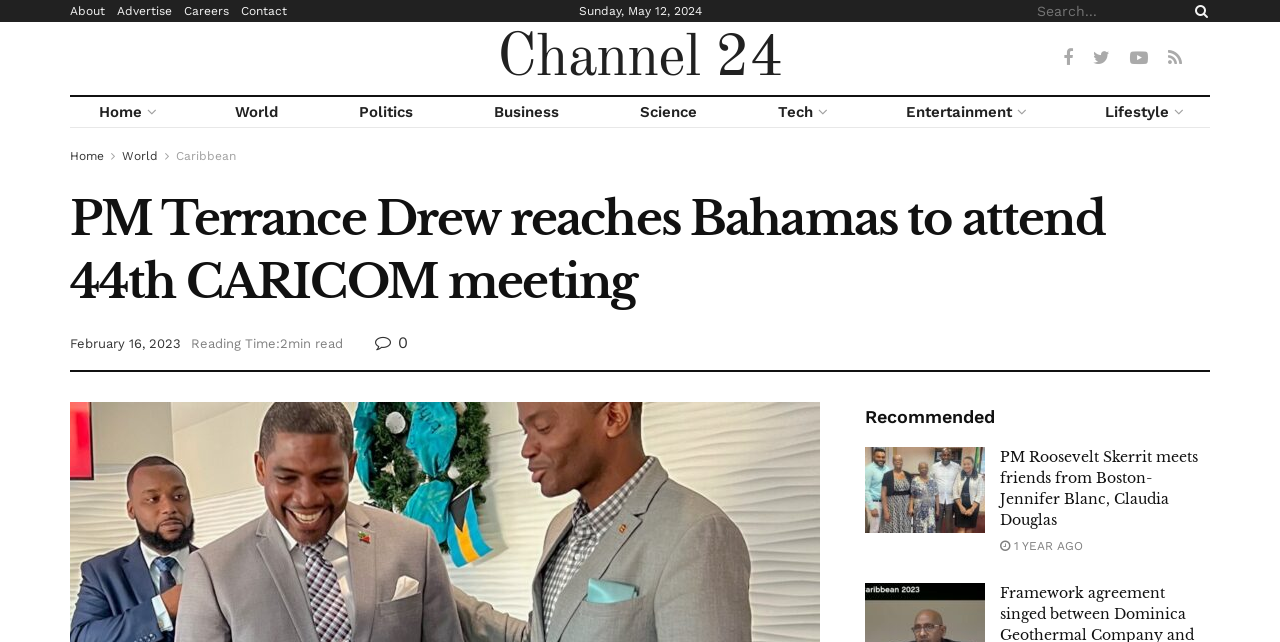Answer the question below using just one word or a short phrase: 
How many recommended articles are shown?

1